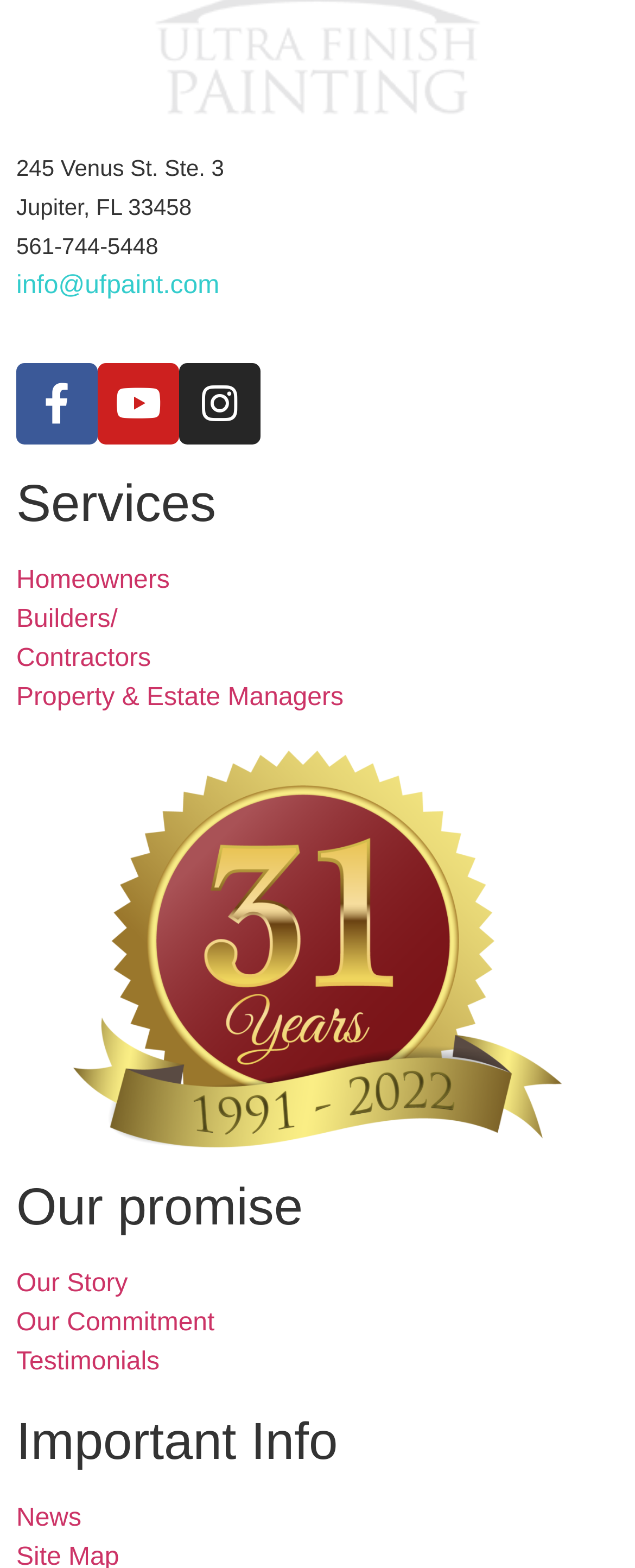What is the address of the company?
Using the visual information, answer the question in a single word or phrase.

245 Venus St. Ste. 3, Jupiter, FL 33458